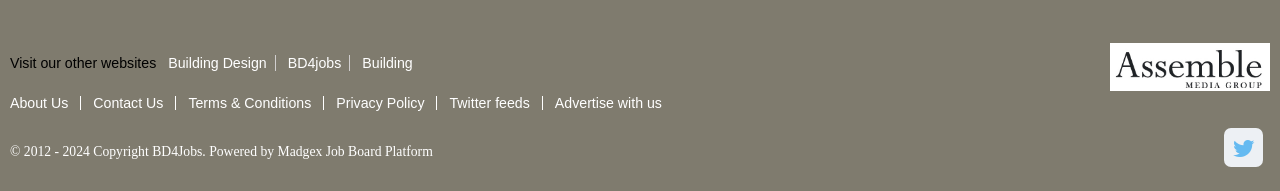Determine the bounding box coordinates for the element that should be clicked to follow this instruction: "Go to About Us page". The coordinates should be given as four float numbers between 0 and 1, in the format [left, top, right, bottom].

[0.008, 0.496, 0.053, 0.58]